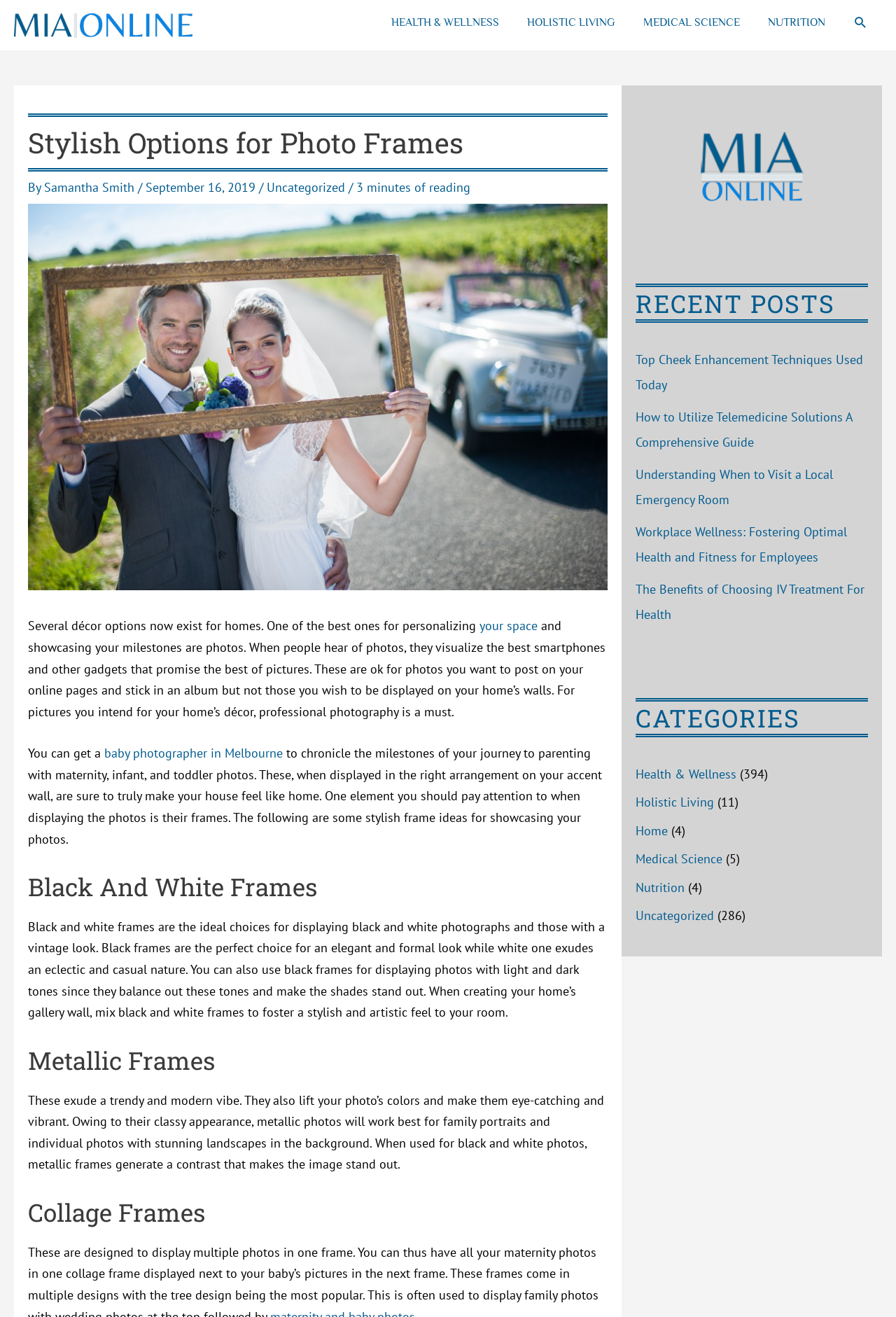Please reply to the following question using a single word or phrase: 
What type of frames are ideal for displaying black and white photographs?

Black and white frames